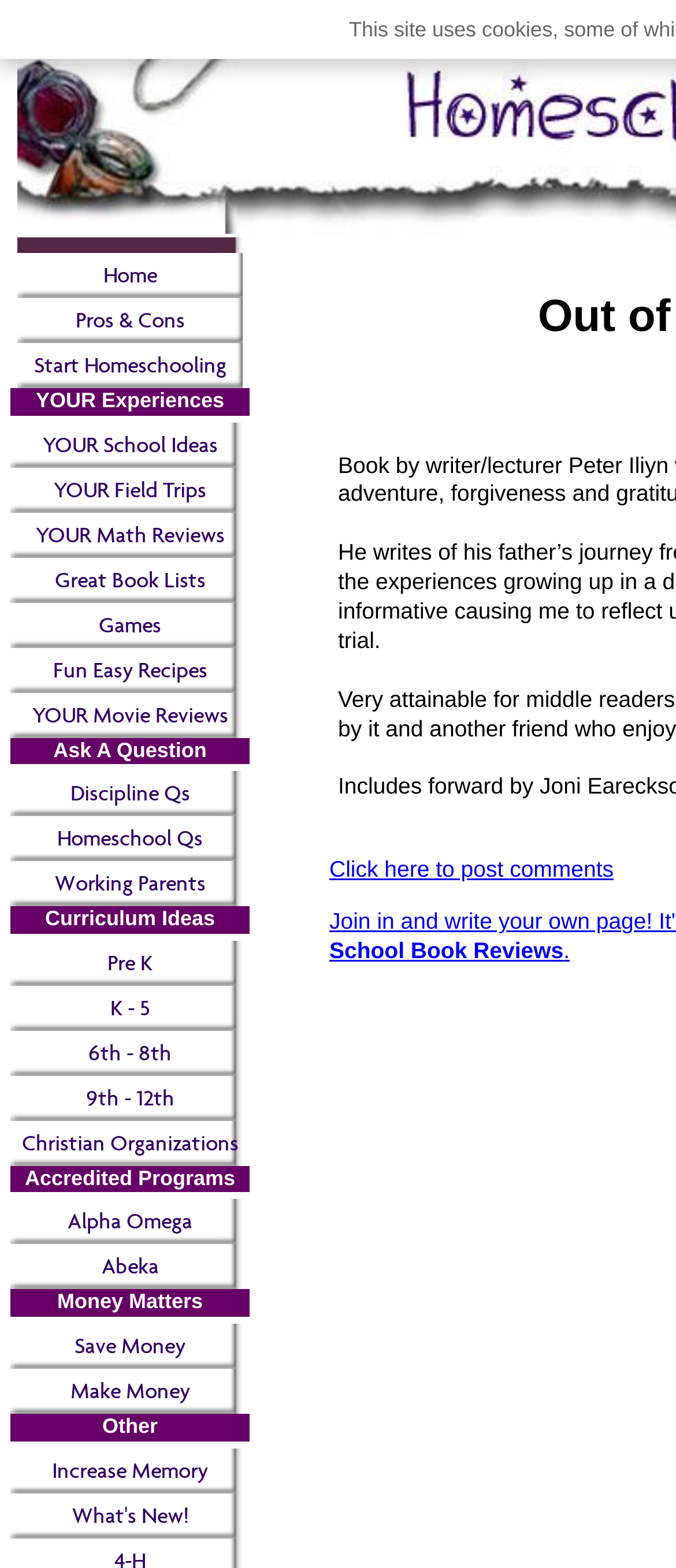What is the headline of the webpage?

Out of the Far Corners